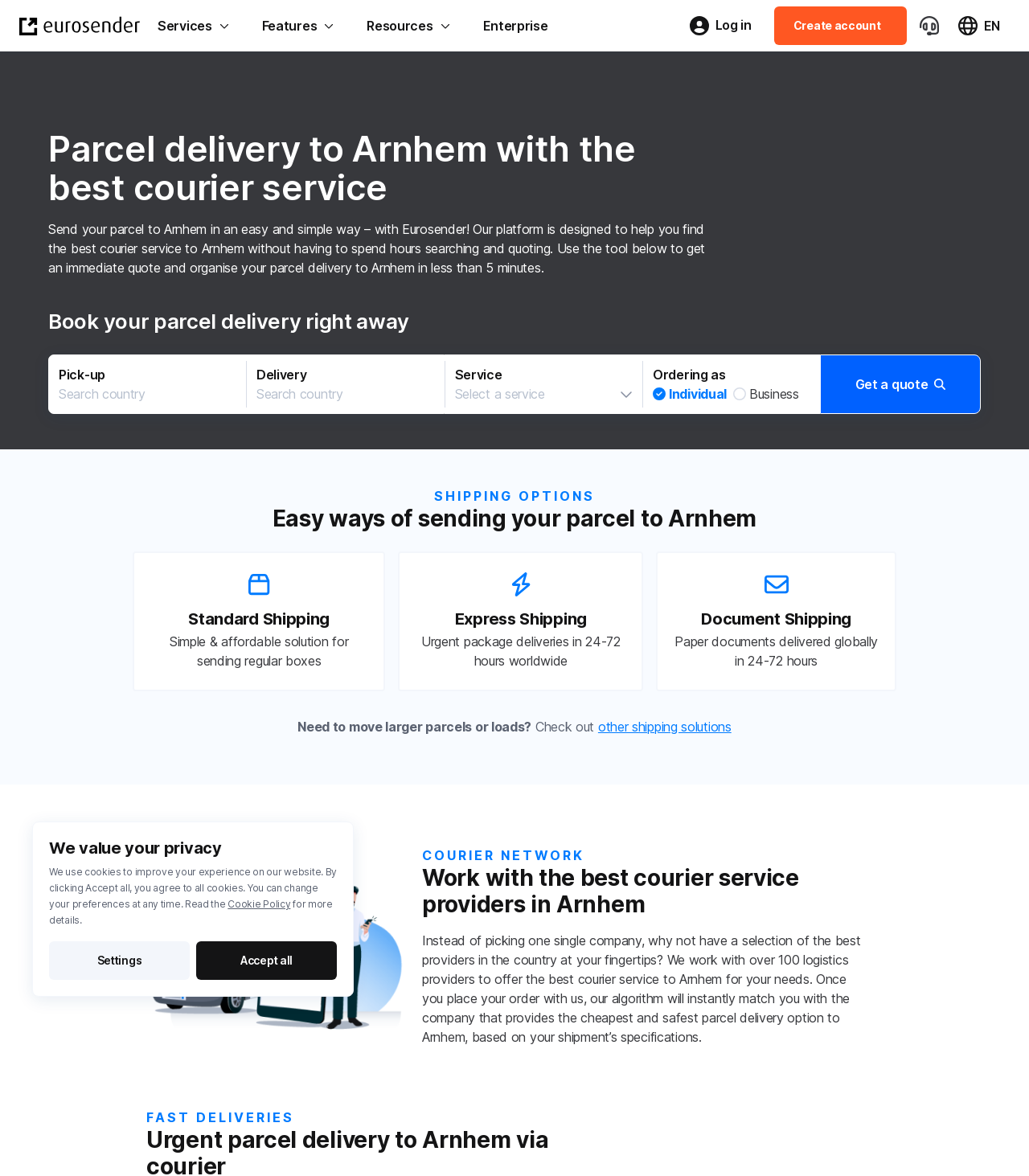What is the benefit of using this courier service?
Please provide a full and detailed response to the question.

According to the webpage, the benefit of using this courier service is that it works with over 100 logistics providers to offer the best courier service to Arnhem, providing users with a selection of the best providers in the country at their fingertips.